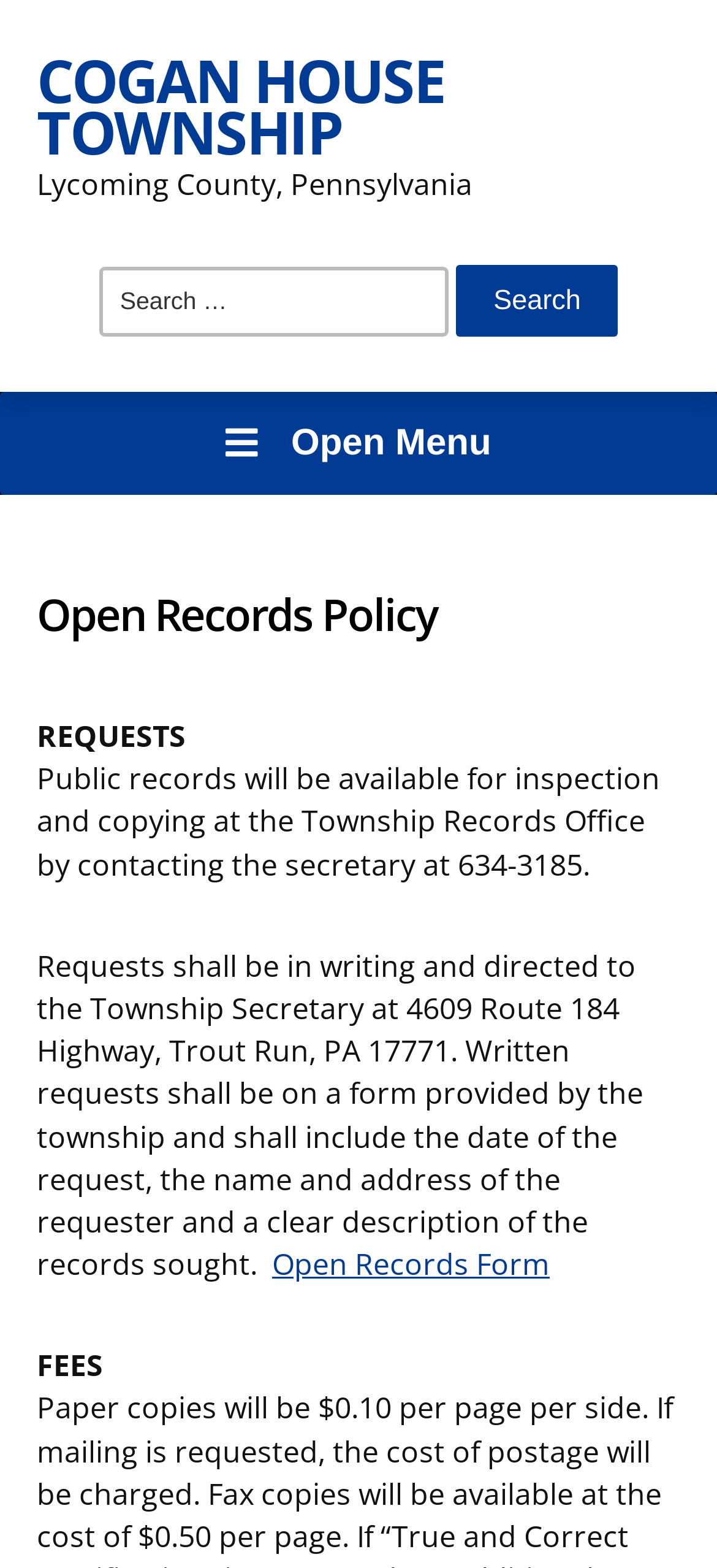What is the contact information for written requests?
Based on the screenshot, give a detailed explanation to answer the question.

The webpage states that written requests shall be directed to the Township Secretary at 4609 Route 184 Highway, Trout Run, PA 17771.